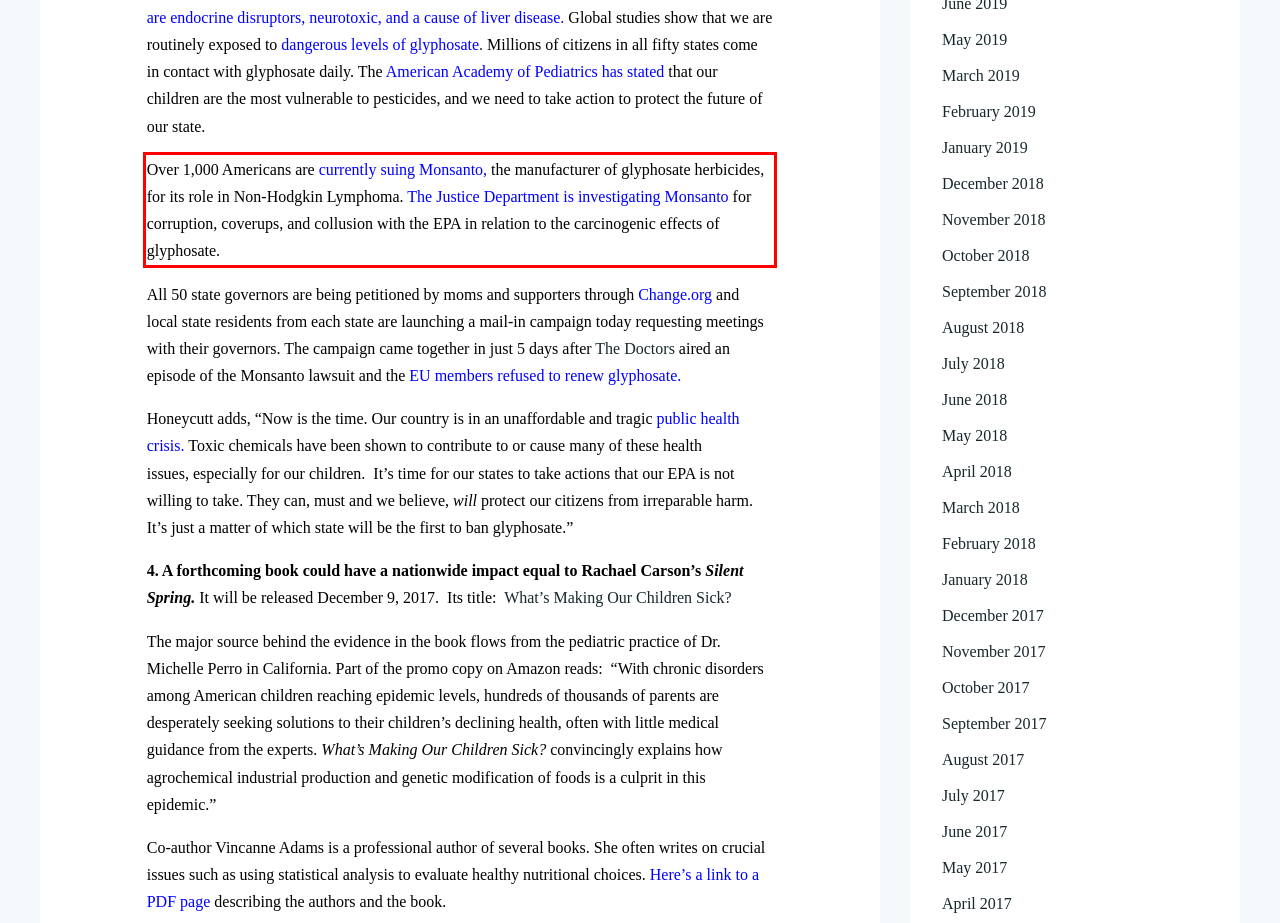Observe the screenshot of the webpage, locate the red bounding box, and extract the text content within it.

Over 1,000 Americans are currently suing Monsanto, the manufacturer of glyphosate herbicides, for its role in Non-Hodgkin Lymphoma. The Justice Department is investigating Monsanto for corruption, coverups, and collusion with the EPA in relation to the carcinogenic effects of glyphosate.